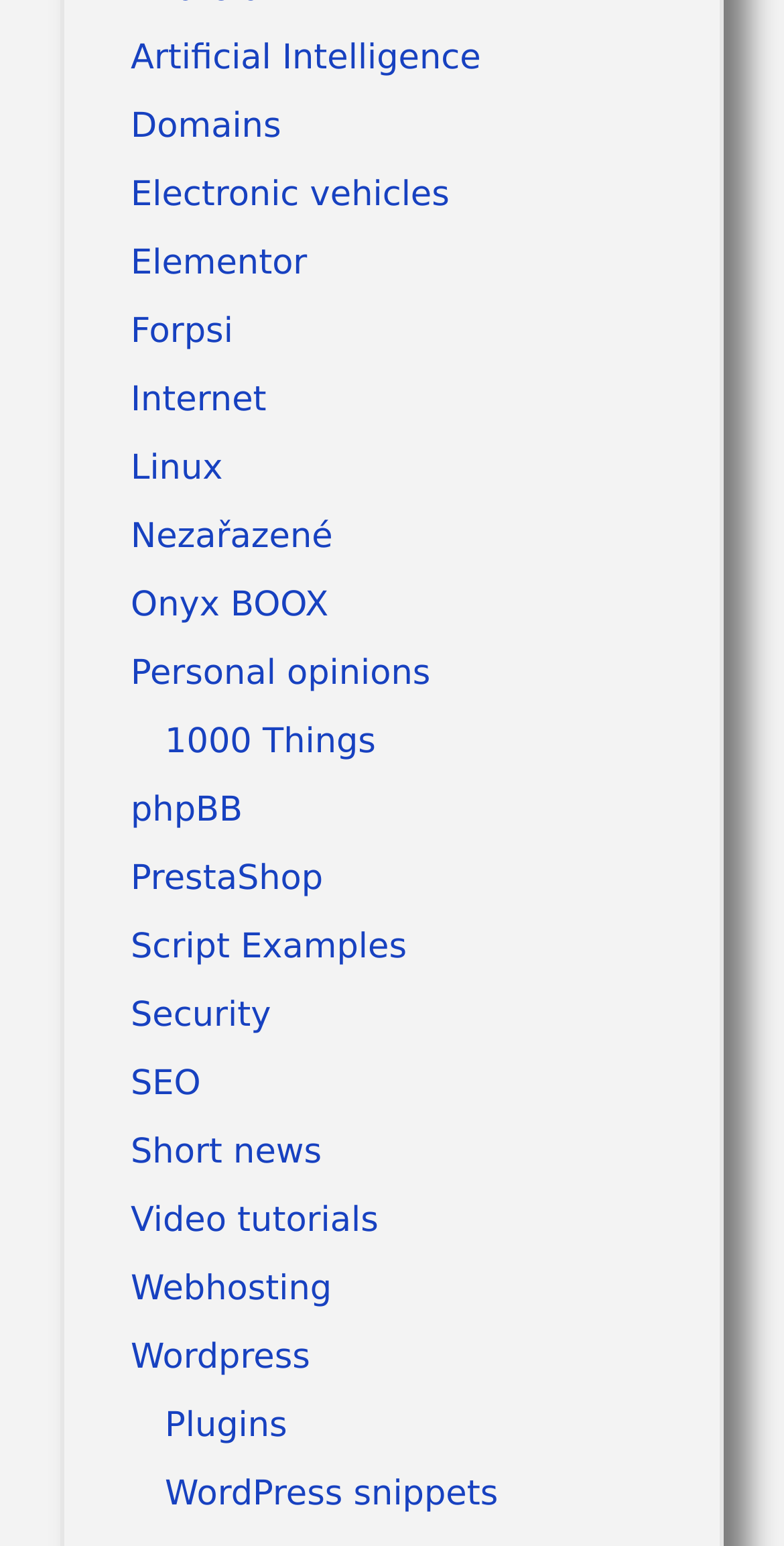Show the bounding box coordinates of the element that should be clicked to complete the task: "Click on Artificial Intelligence".

[0.167, 0.025, 0.613, 0.051]